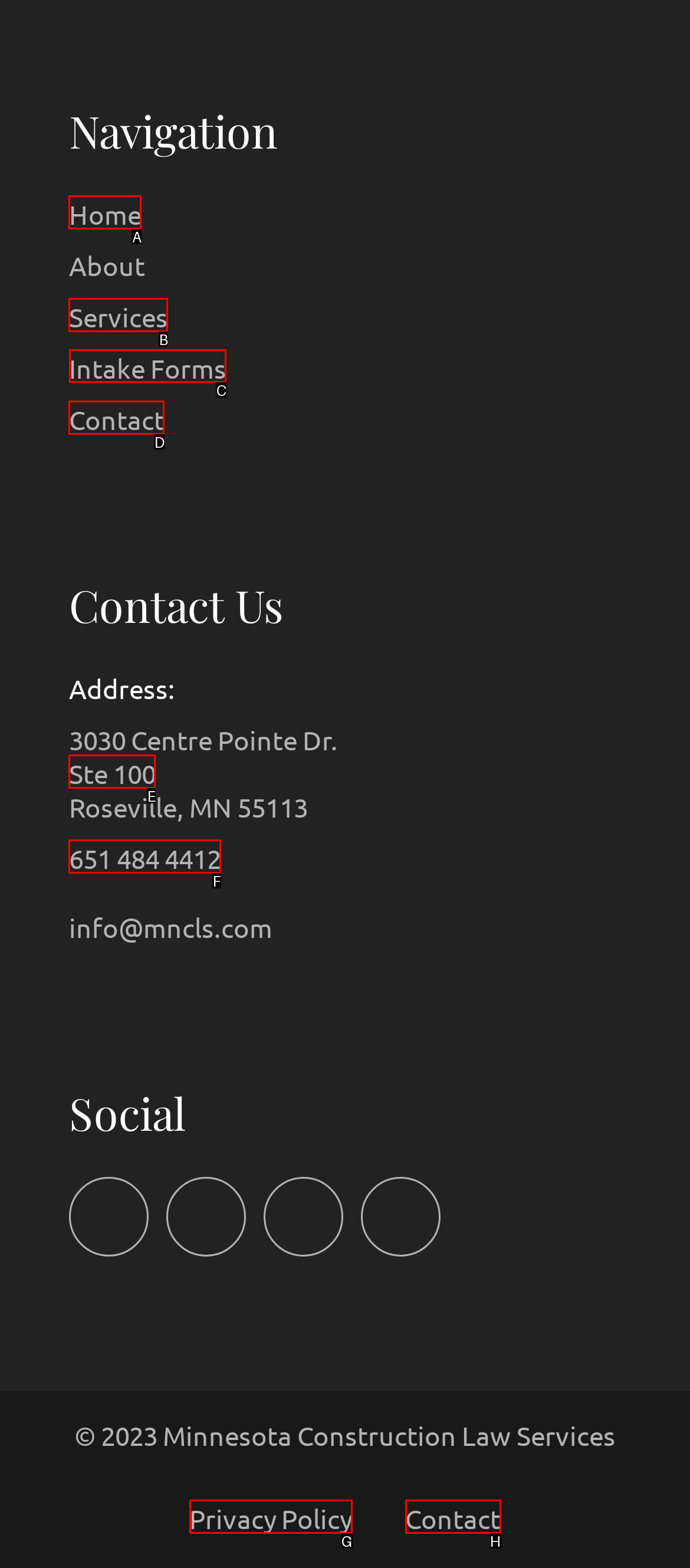Which HTML element should be clicked to perform the following task: Get intake forms
Reply with the letter of the appropriate option.

C